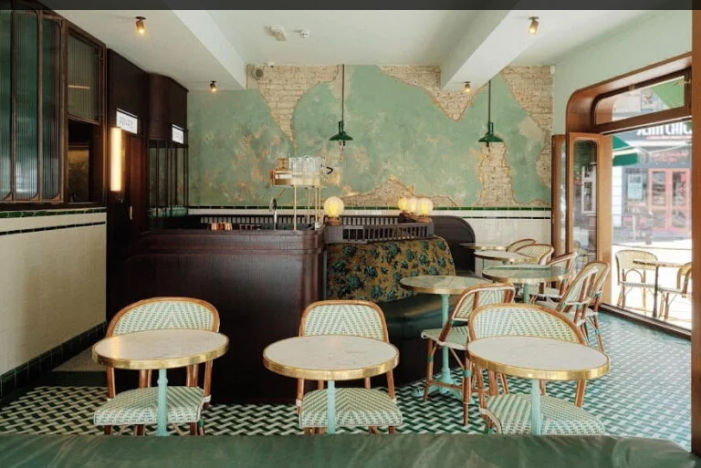What type of chairs surround the tables?
Answer the question with as much detail as possible.

The caption describes the foreground of the image, stating that light wooden tables are surrounded by rattan chairs, creating a cozy yet chic dining arrangement, which implies that the type of chairs surrounding the tables are rattan chairs.